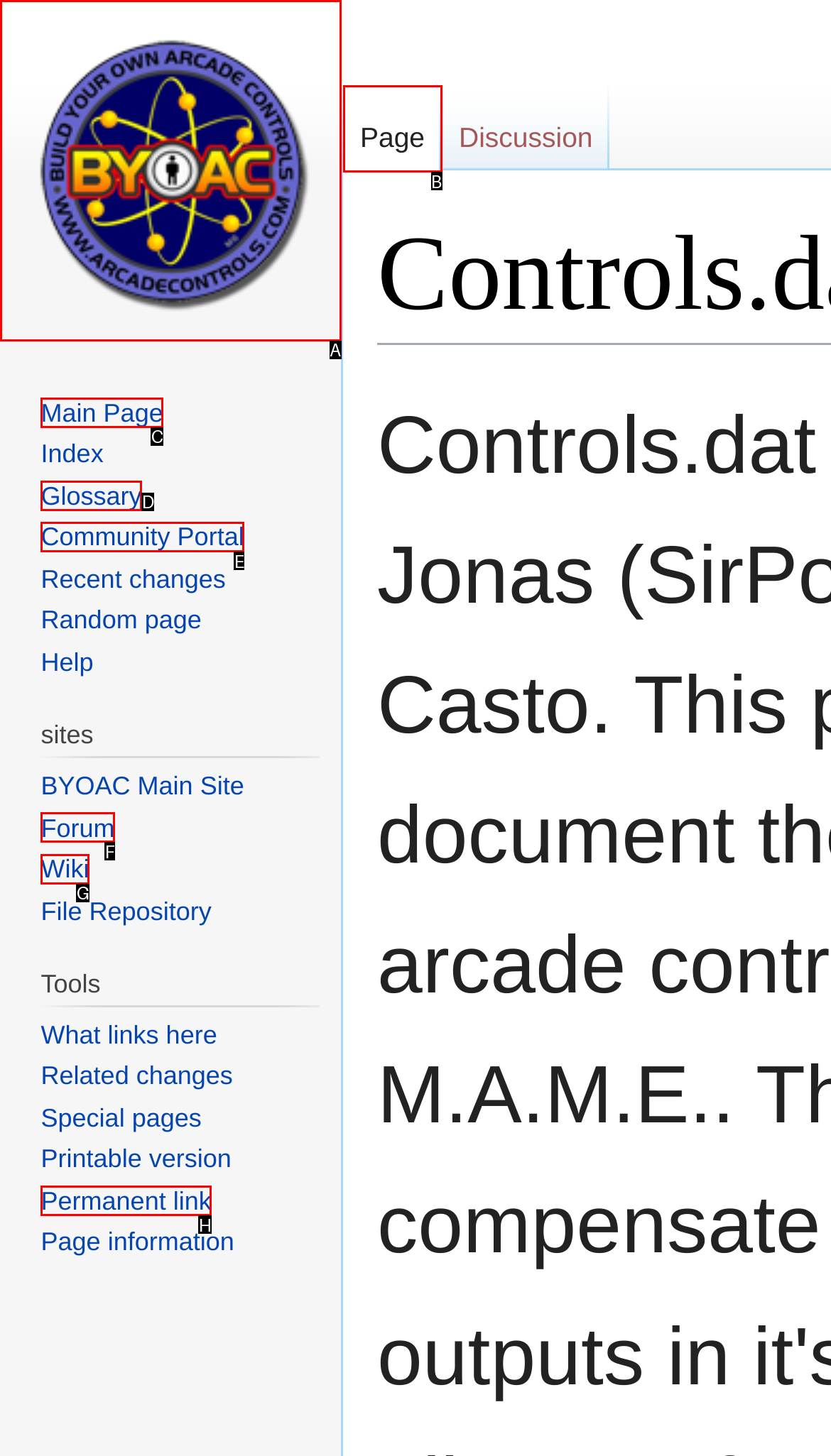Find the option that matches this description: Community Portal
Provide the corresponding letter directly.

E